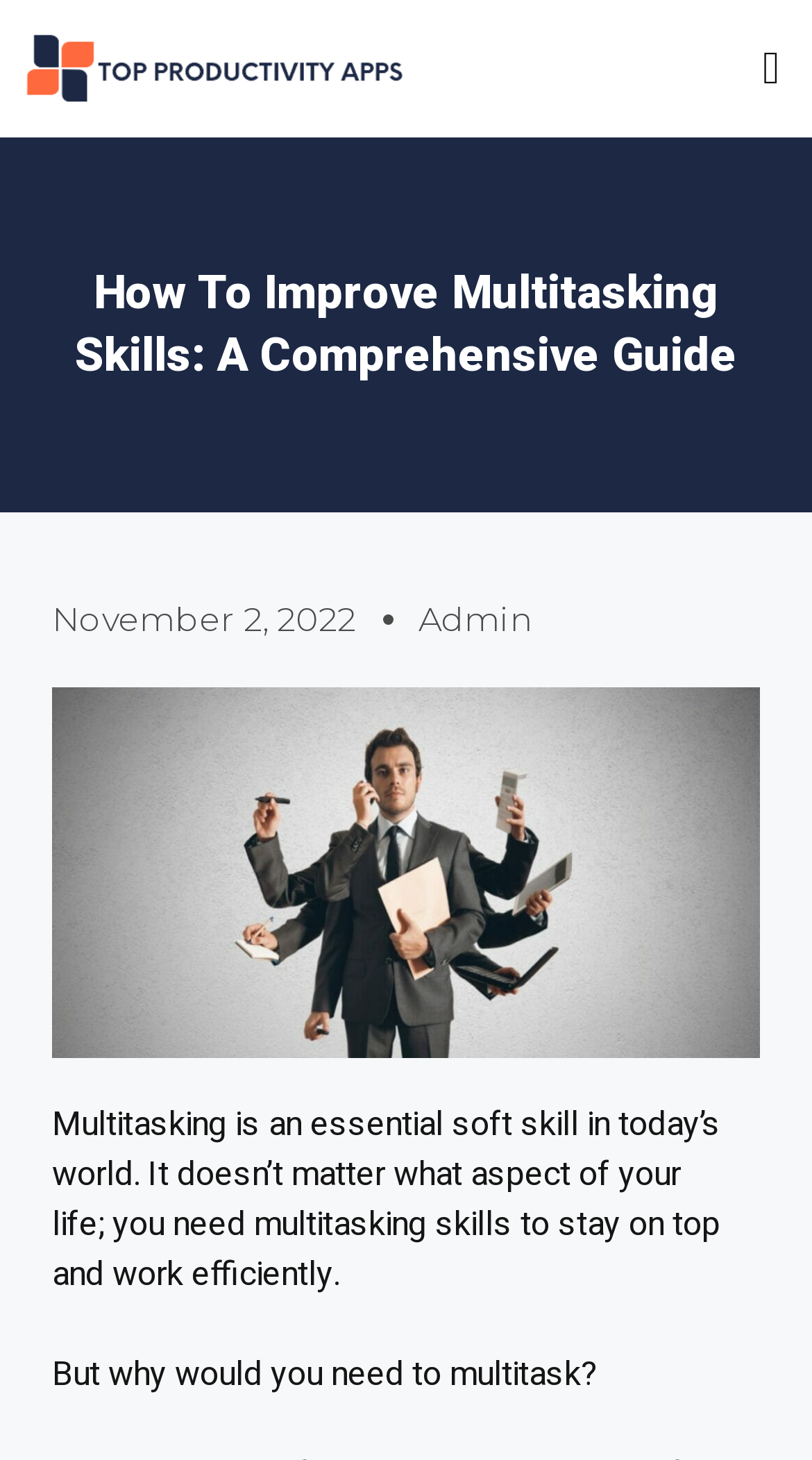Provide an in-depth description of the elements and layout of the webpage.

The webpage is an article titled "How to Improve Multitasking Skills: A Comprehensive Guide". At the top left, there is a link, and on the top right, a menu toggle button is located. Below the menu toggle button, the article's title is displayed as a heading, taking up most of the width of the page. 

Under the title, there are two links, one showing the date "November 2, 2022" and the other showing the author's name "Admin". 

An image related to improving multitasking skills is placed below the links, taking up most of the page's width. 

The article starts with a paragraph of text, which explains that multitasking is an essential soft skill in today's world, necessary for staying on top and working efficiently. 

Below this paragraph, another piece of text asks a question, "But why would you need to multitask?"